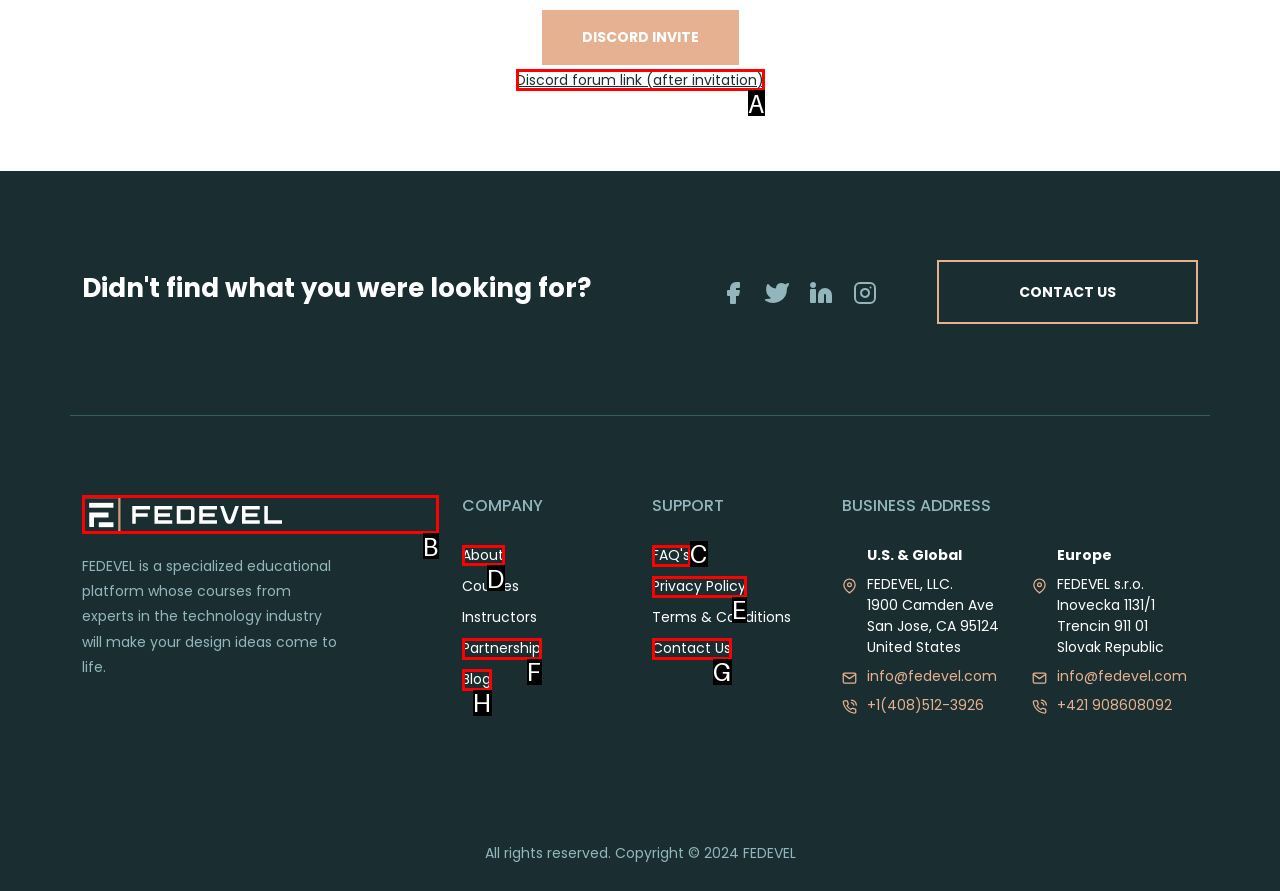Given the task: Learn about the company, indicate which boxed UI element should be clicked. Provide your answer using the letter associated with the correct choice.

D